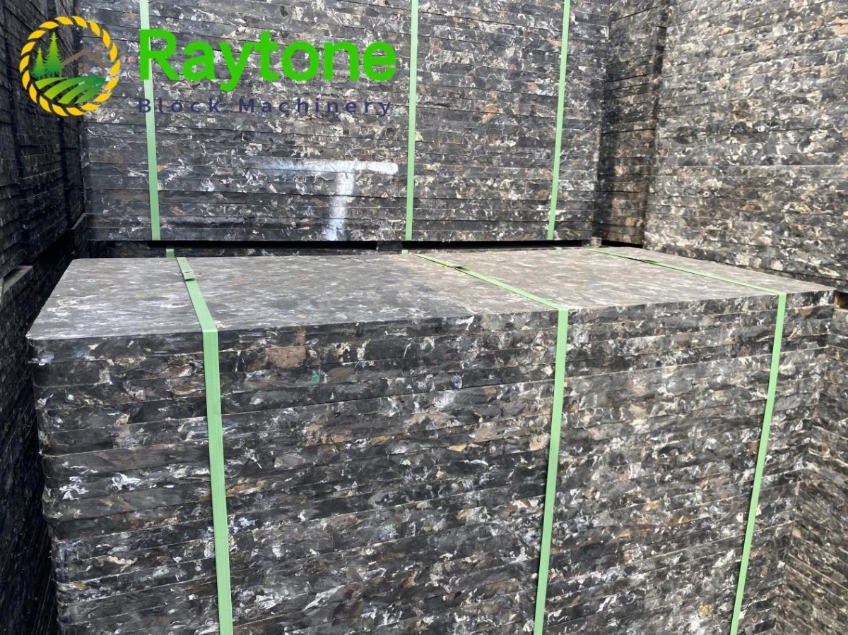What is the benefit of the fiber brick pallets?
Please provide a single word or phrase as the answer based on the screenshot.

High strength and earthquake resistance